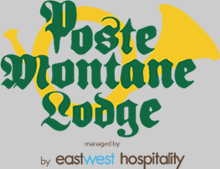What is symbolized by the golden horn graphic?
Based on the image, answer the question with a single word or brief phrase.

charm and welcoming atmosphere